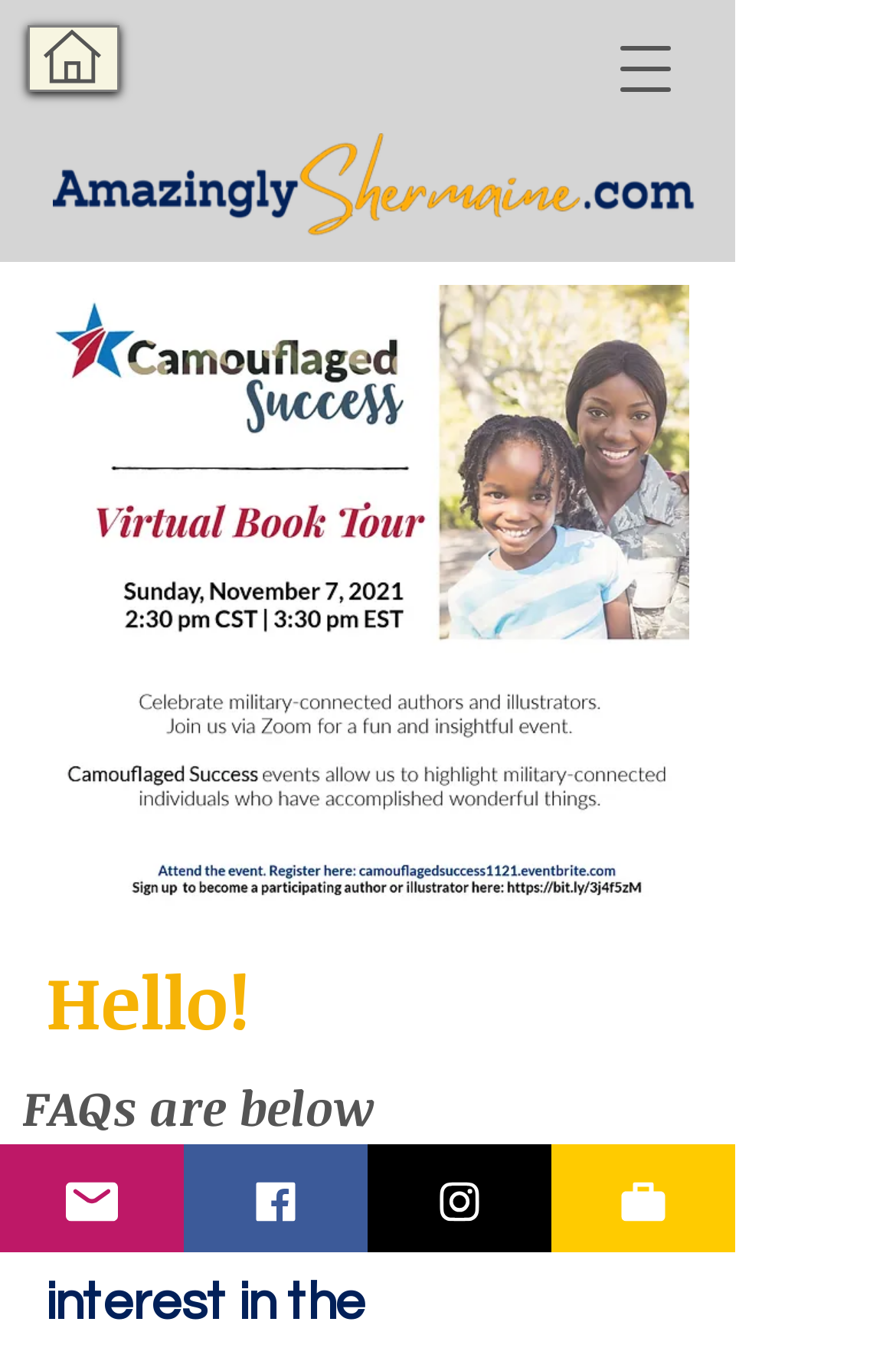Given the description: "aria-label="Open navigation menu"", determine the bounding box coordinates of the UI element. The coordinates should be formatted as four float numbers between 0 and 1, [left, top, right, bottom].

[0.674, 0.026, 0.764, 0.077]